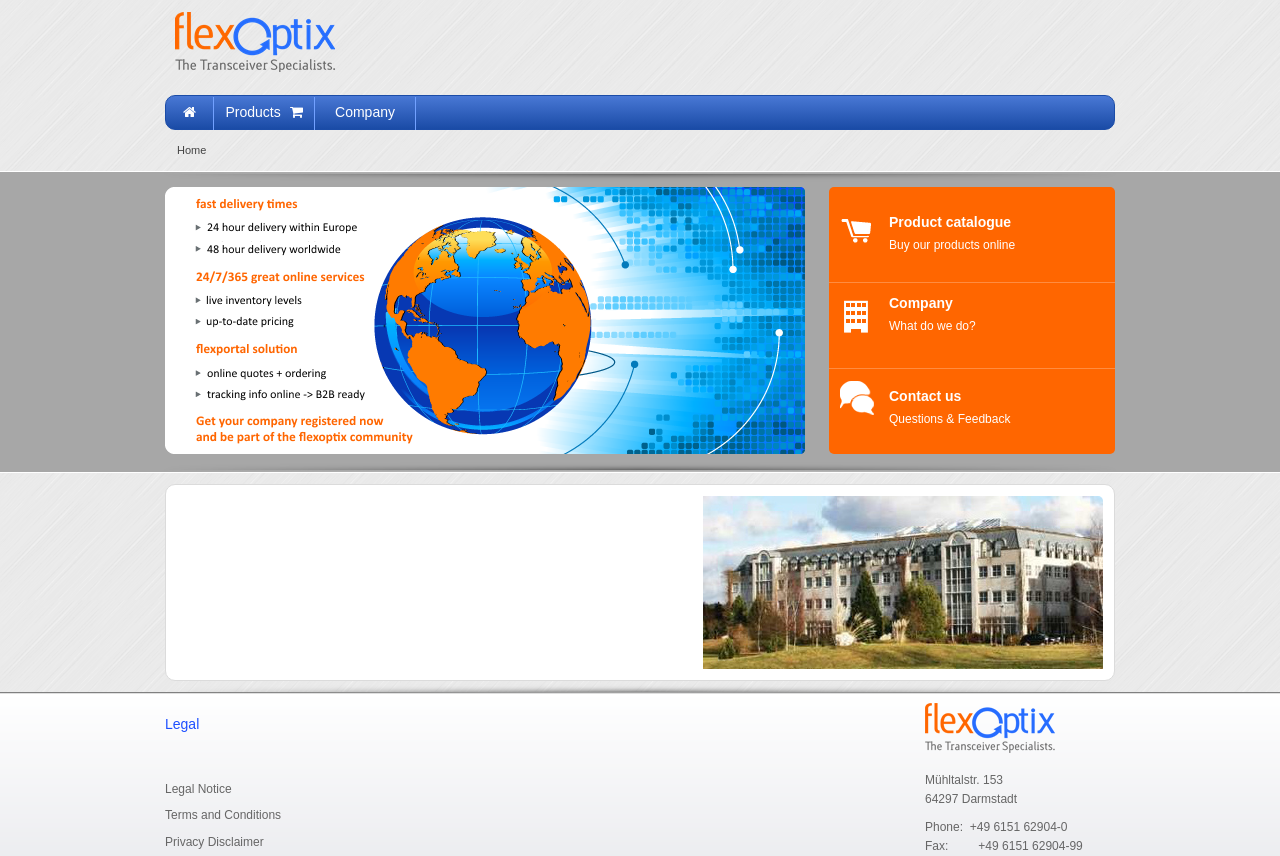Show the bounding box coordinates for the element that needs to be clicked to execute the following instruction: "Contact us through the link". Provide the coordinates in the form of four float numbers between 0 and 1, i.e., [left, top, right, bottom].

[0.648, 0.444, 0.871, 0.539]